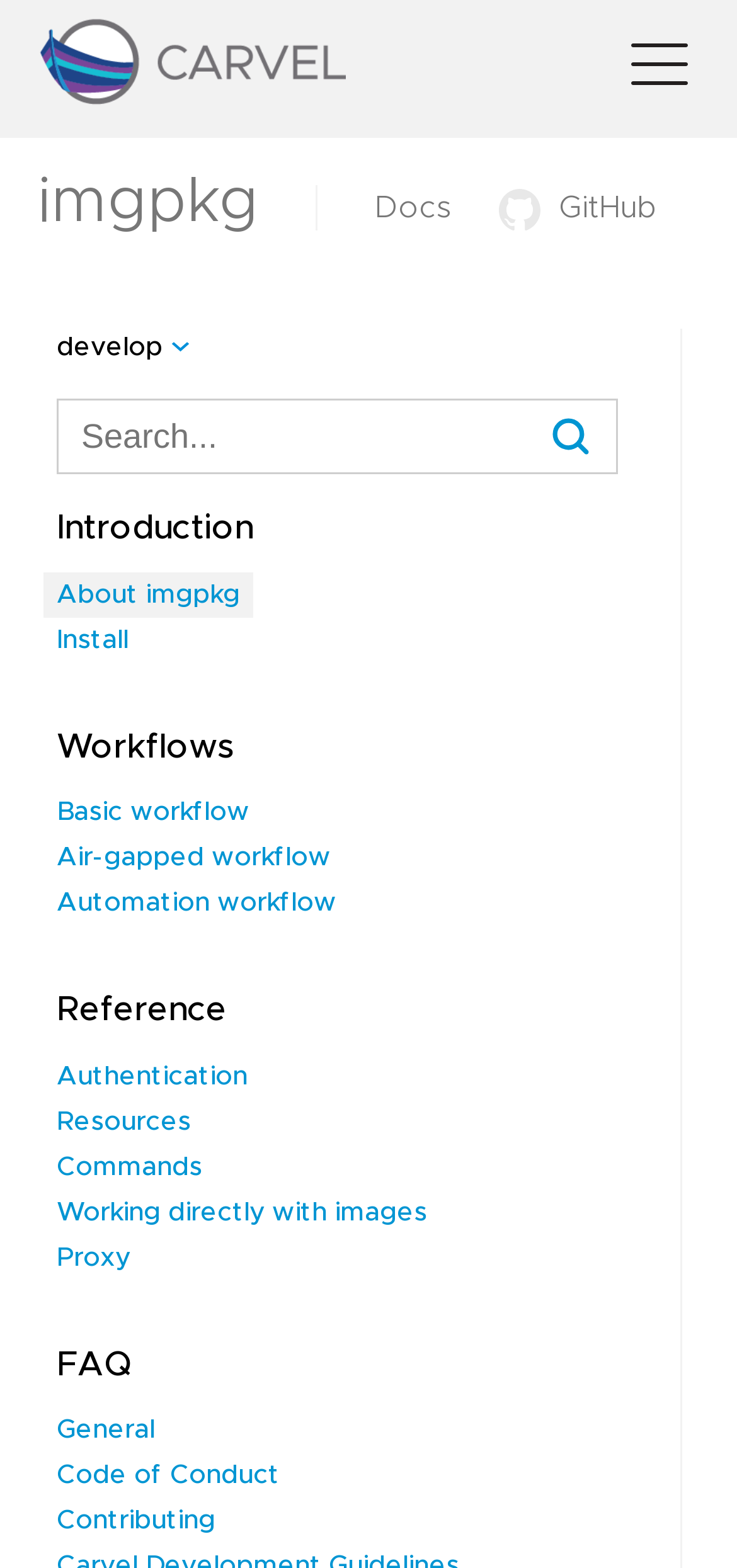What is the logo on the top left corner?
Examine the screenshot and reply with a single word or phrase.

Carvel Logo